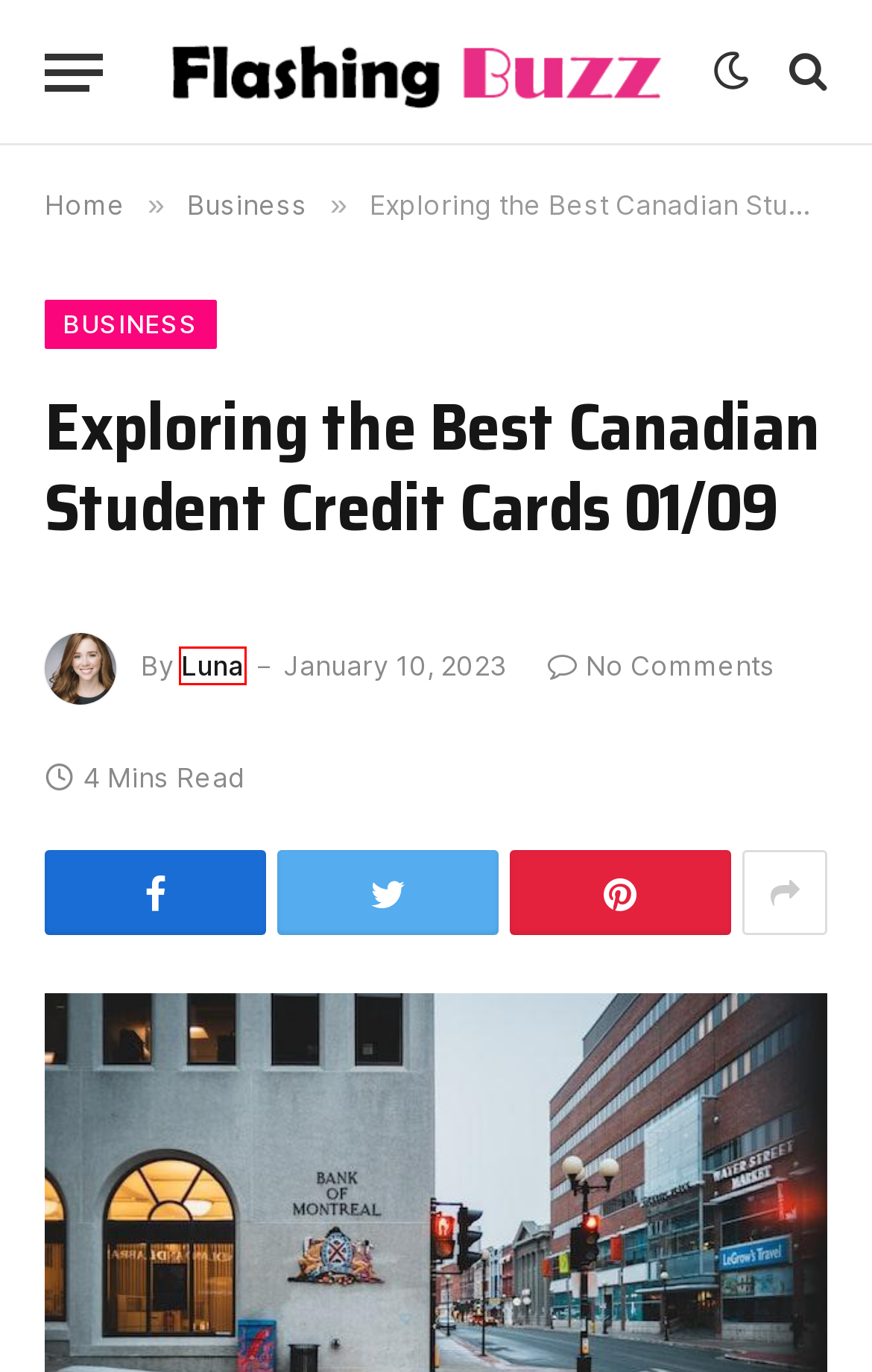You have a screenshot of a webpage with a red bounding box around a UI element. Determine which webpage description best matches the new webpage that results from clicking the element in the bounding box. Here are the candidates:
A. Introducing Stefan R. Avram: A Top Social Media Marketing Expert - Flashing Buzz
B. Tips for Choosing the Best Paddle Tennis Gloves - Flashing Buzz
C. Corporate DJ vs. Wedding DJ: Understanding the Key Differences - Flashing Buzz
D. Digital Marketing - Flashing Buzz
E. Education - Flashing Buzz
F. Flashing Buzz - We smash you with the latest information
G. Business - Flashing Buzz
H. Luna - Flashing Buzz

H